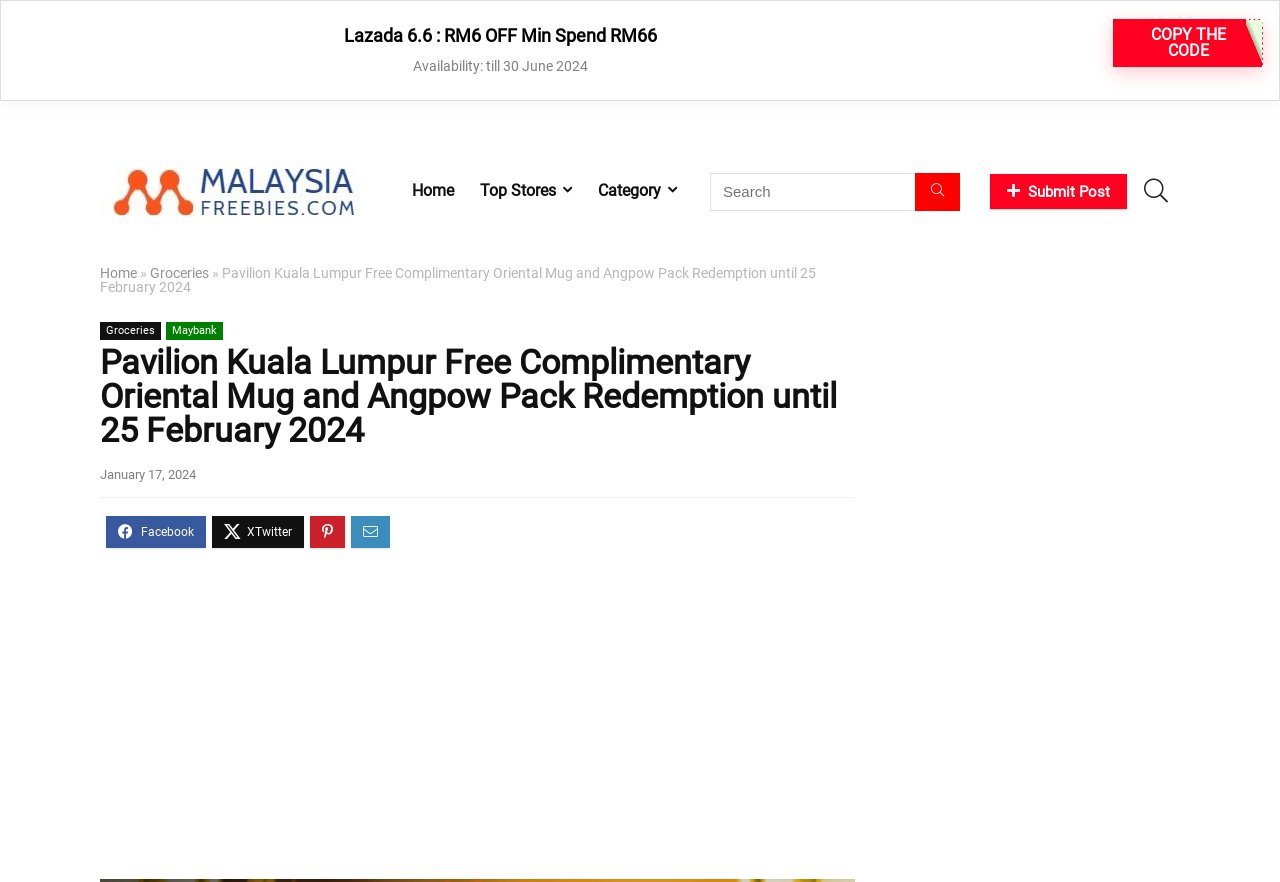Find the primary header on the webpage and provide its text.

Pavilion Kuala Lumpur Free Complimentary Oriental Mug and Angpow Pack Redemption until 25 February 2024